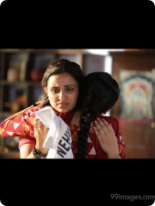What is the setting of the scene?
Examine the screenshot and reply with a single word or phrase.

Domestic